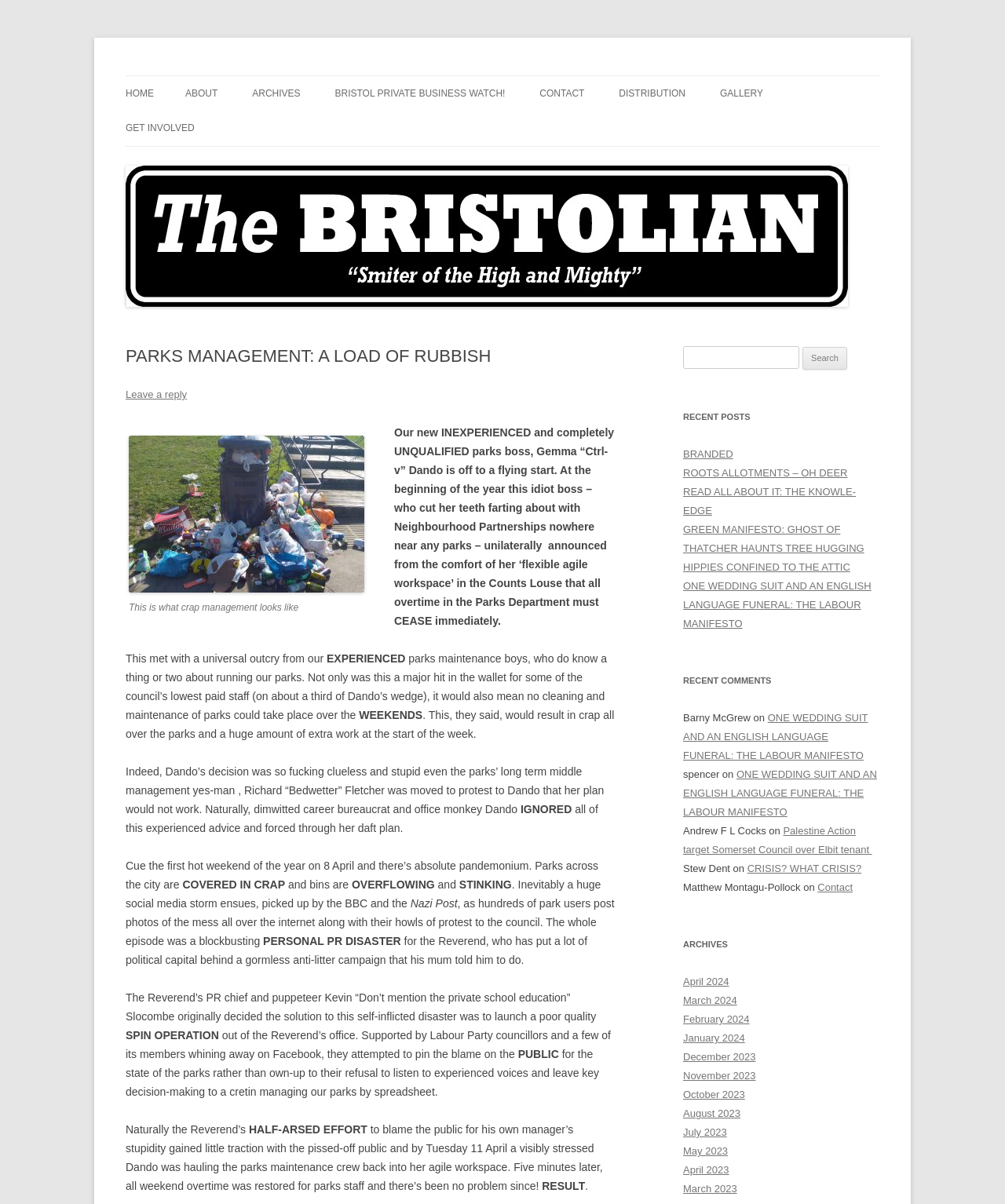Identify the bounding box coordinates of the clickable region required to complete the instruction: "Read the recent post 'BRANDED'". The coordinates should be given as four float numbers within the range of 0 and 1, i.e., [left, top, right, bottom].

[0.68, 0.372, 0.729, 0.382]